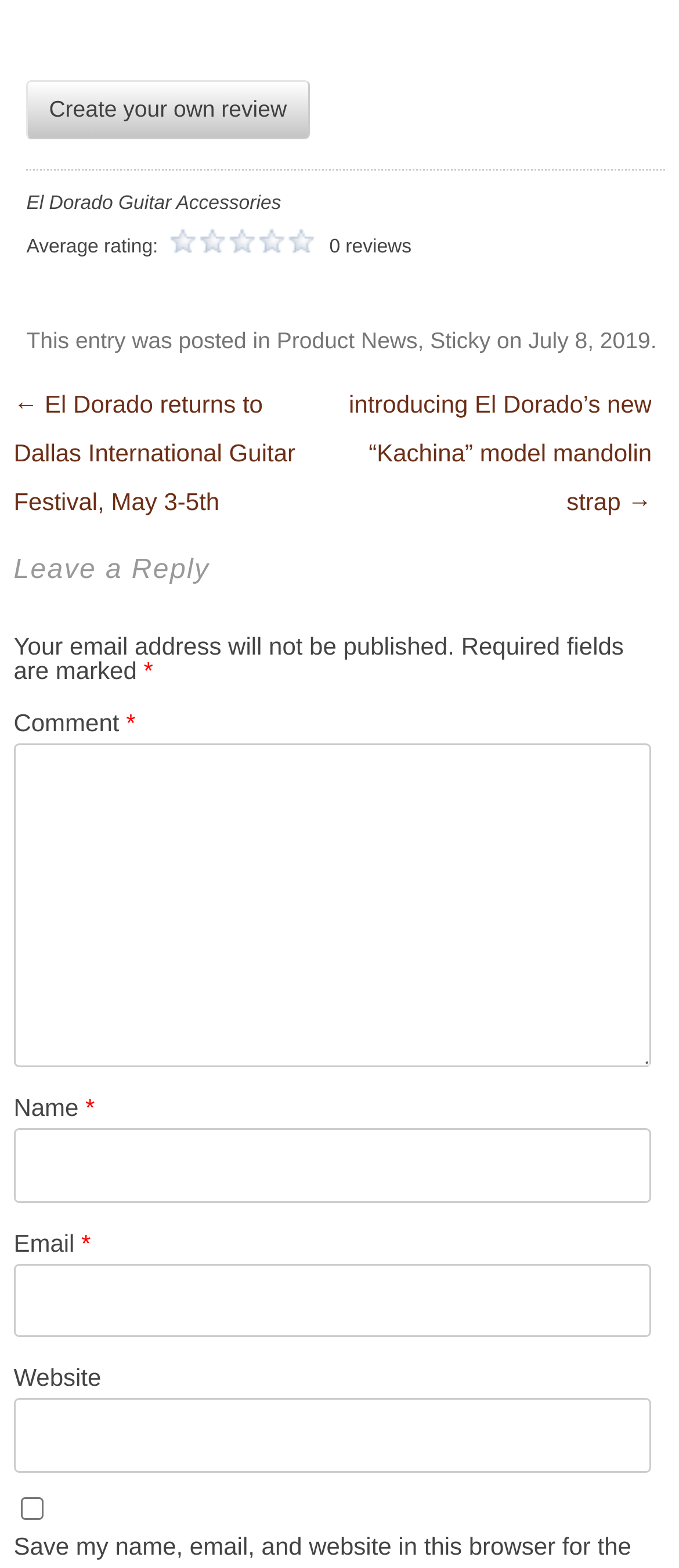Identify the bounding box coordinates of the area that should be clicked in order to complete the given instruction: "Check the box to save your information". The bounding box coordinates should be four float numbers between 0 and 1, i.e., [left, top, right, bottom].

[0.03, 0.955, 0.064, 0.969]